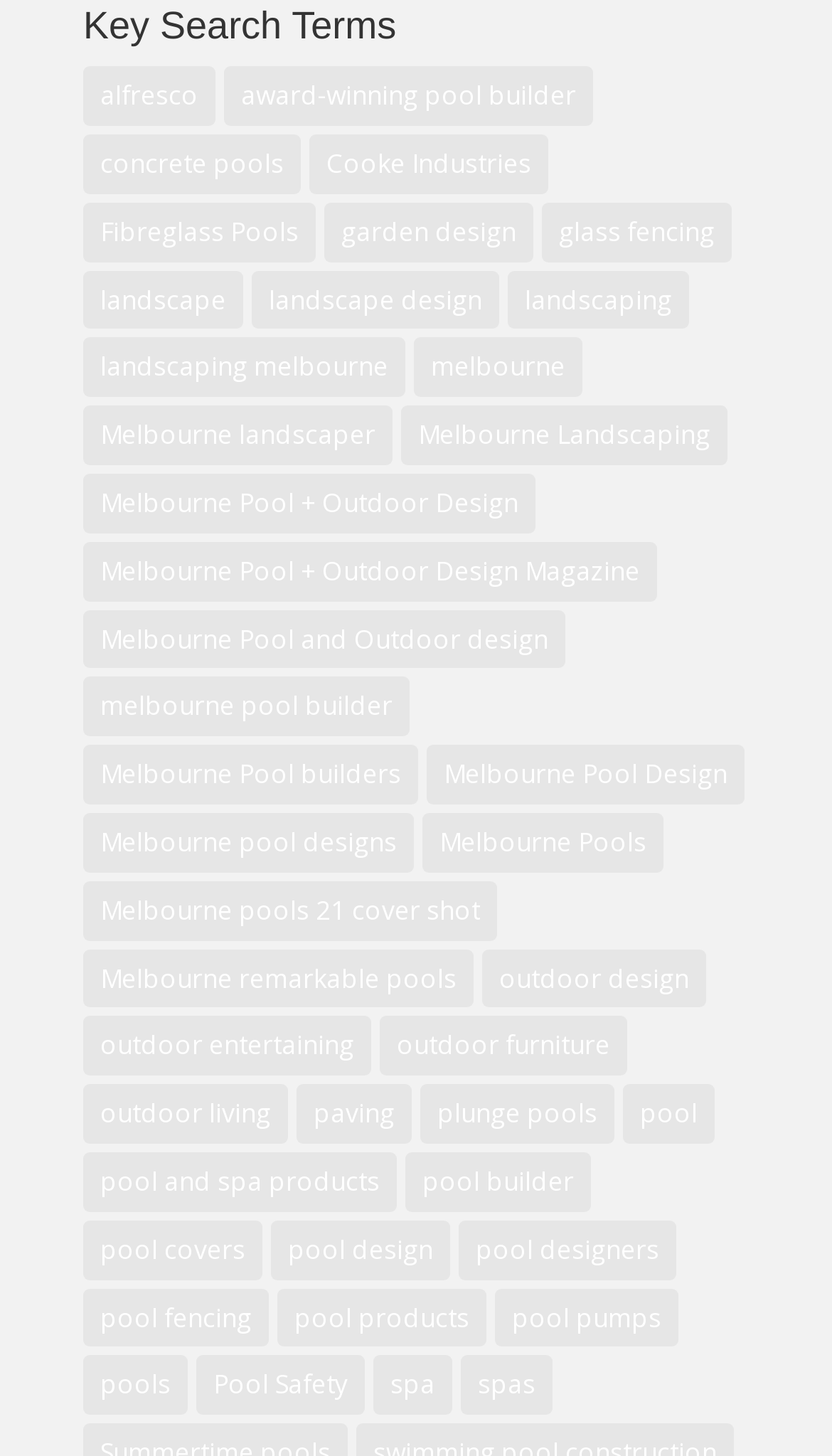Can you specify the bounding box coordinates of the area that needs to be clicked to fulfill the following instruction: "Learn about 'Pool Safety'"?

[0.236, 0.931, 0.438, 0.972]